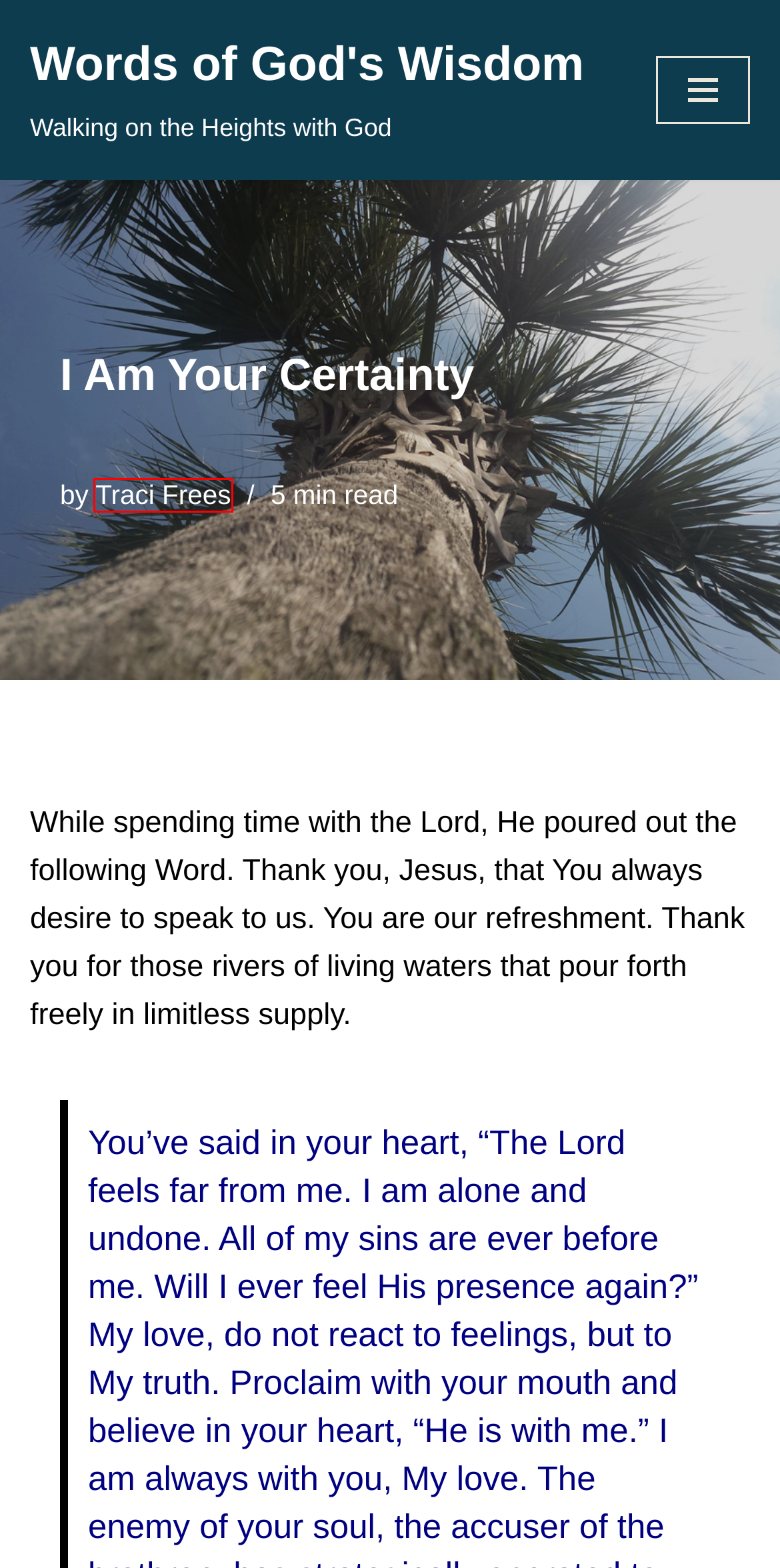Review the webpage screenshot provided, noting the red bounding box around a UI element. Choose the description that best matches the new webpage after clicking the element within the bounding box. The following are the options:
A. Beyond the Limitations – Words of God's Wisdom
B. Words of God's Wisdom – Walking on the Heights with God
C. Live, Move, Have Our Being – Words of God's Wisdom
D. I Draw Thee – Words of God's Wisdom
E. You’re Not Used Up – Words of God's Wisdom
F. Secret Place of the Most High – Words of God's Wisdom
G. God Will Bring About – Words of God's Wisdom
H. Traci Frees – Words of God's Wisdom

H